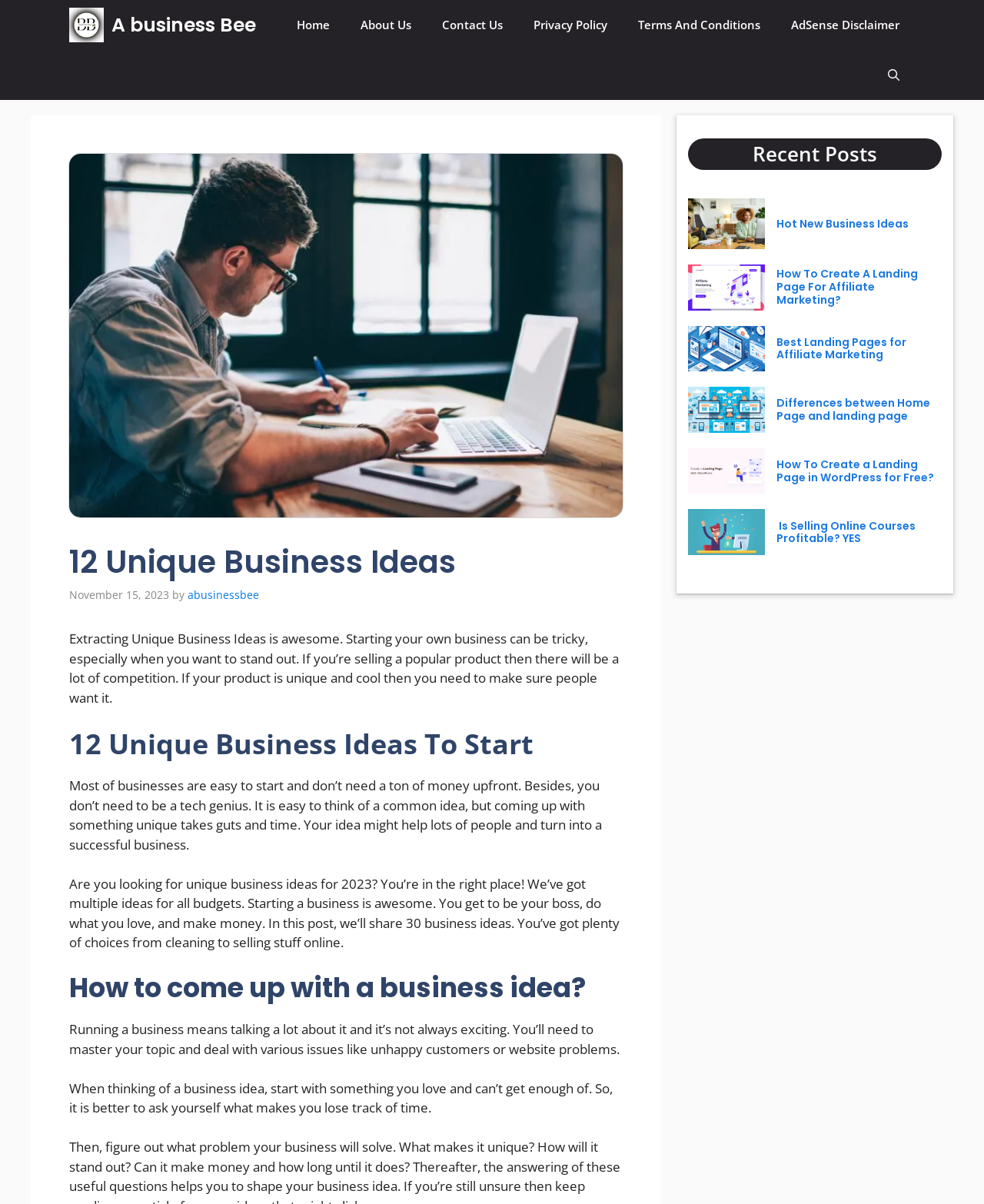Can you provide the bounding box coordinates for the element that should be clicked to implement the instruction: "Read the '12 Unique Business Ideas To Start' heading"?

[0.07, 0.604, 0.633, 0.632]